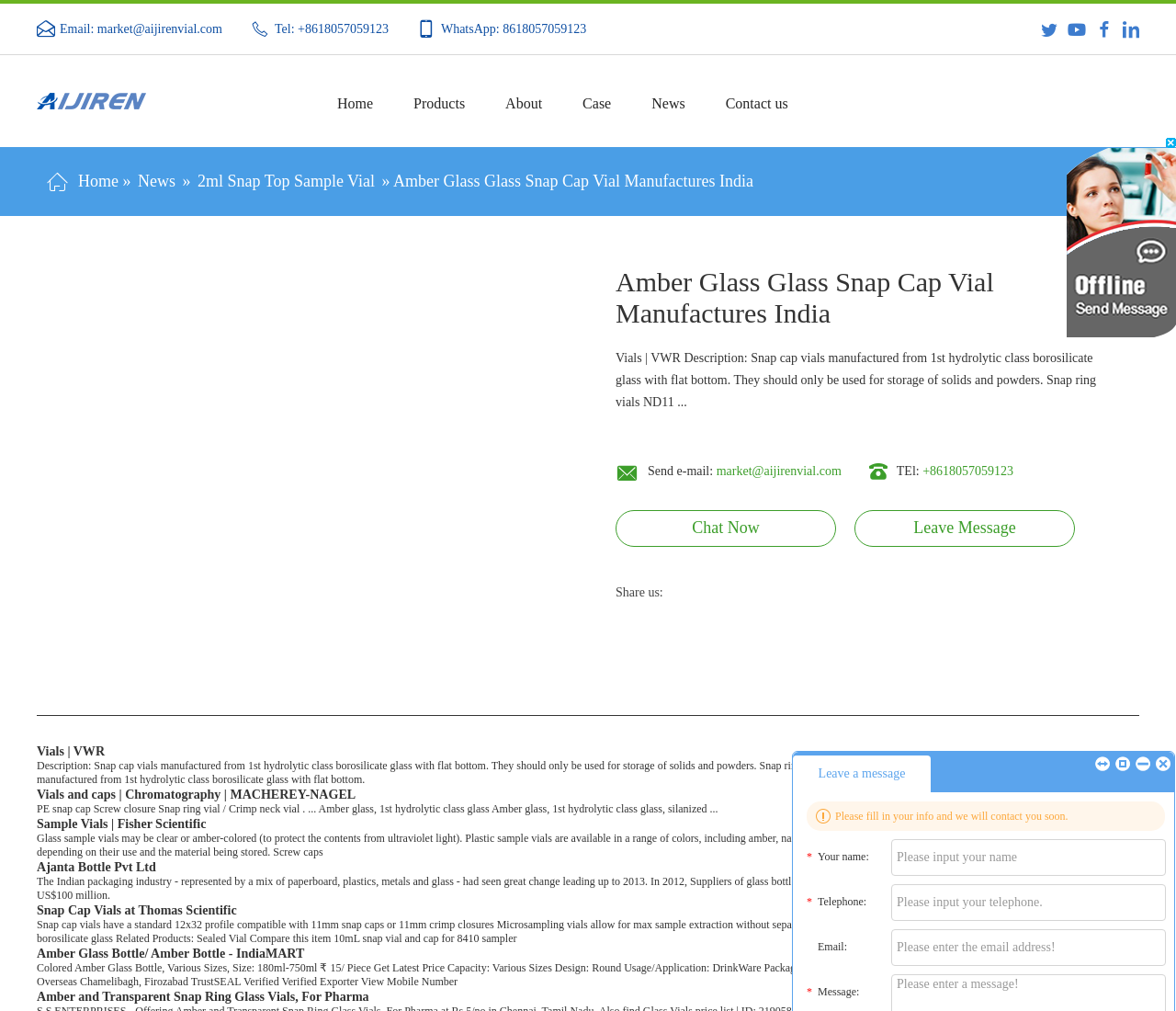From the element description: "title="2ml sample vial factory"", extract the bounding box coordinates of the UI element. The coordinates should be expressed as four float numbers between 0 and 1, in the order [left, top, right, bottom].

[0.031, 0.055, 0.191, 0.145]